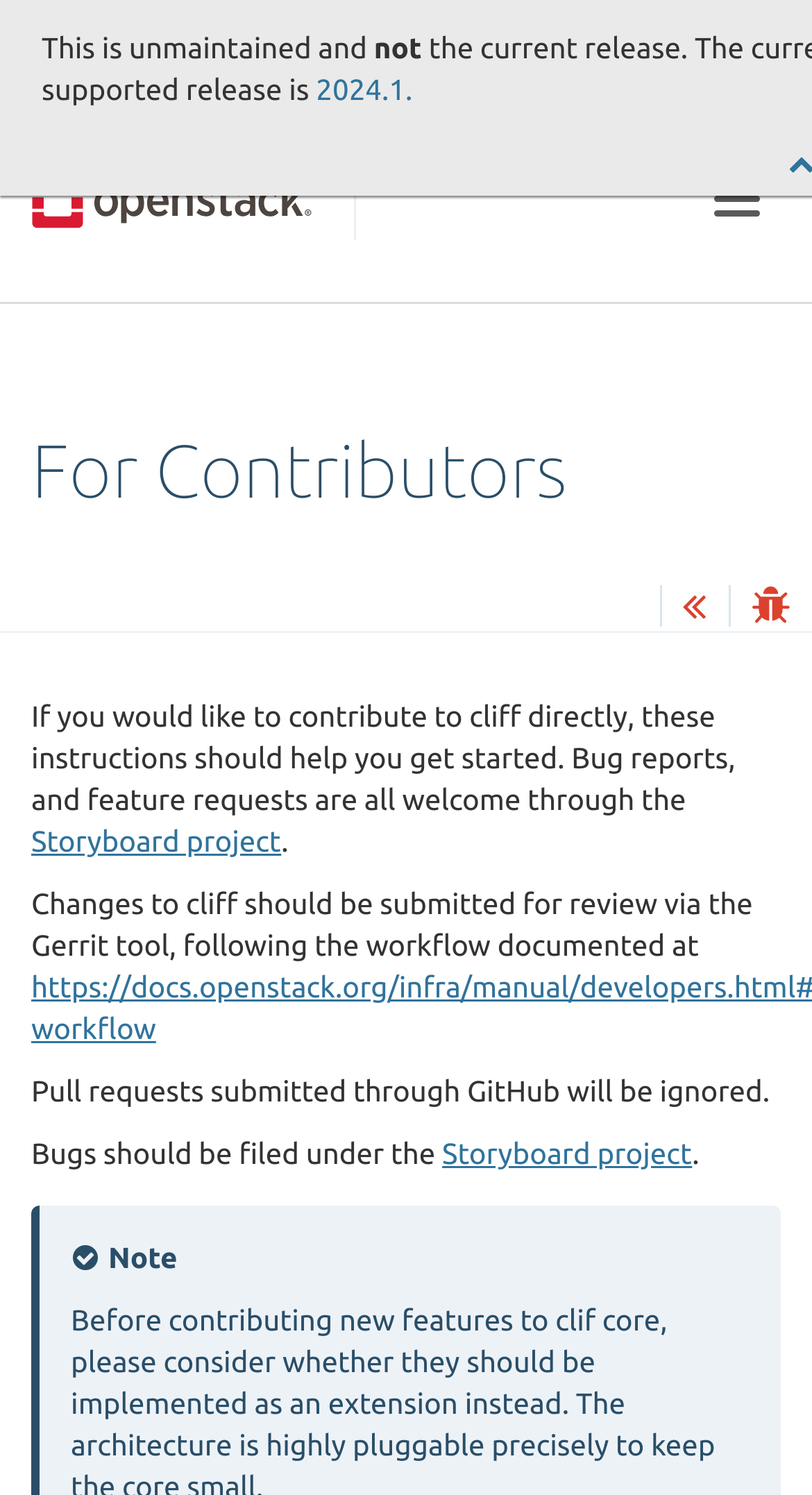What is the current status of the webpage?
Please use the image to provide an in-depth answer to the question.

The webpage has a note at the top stating that it is unmaintained and not something, implying that it is not actively being updated or maintained.